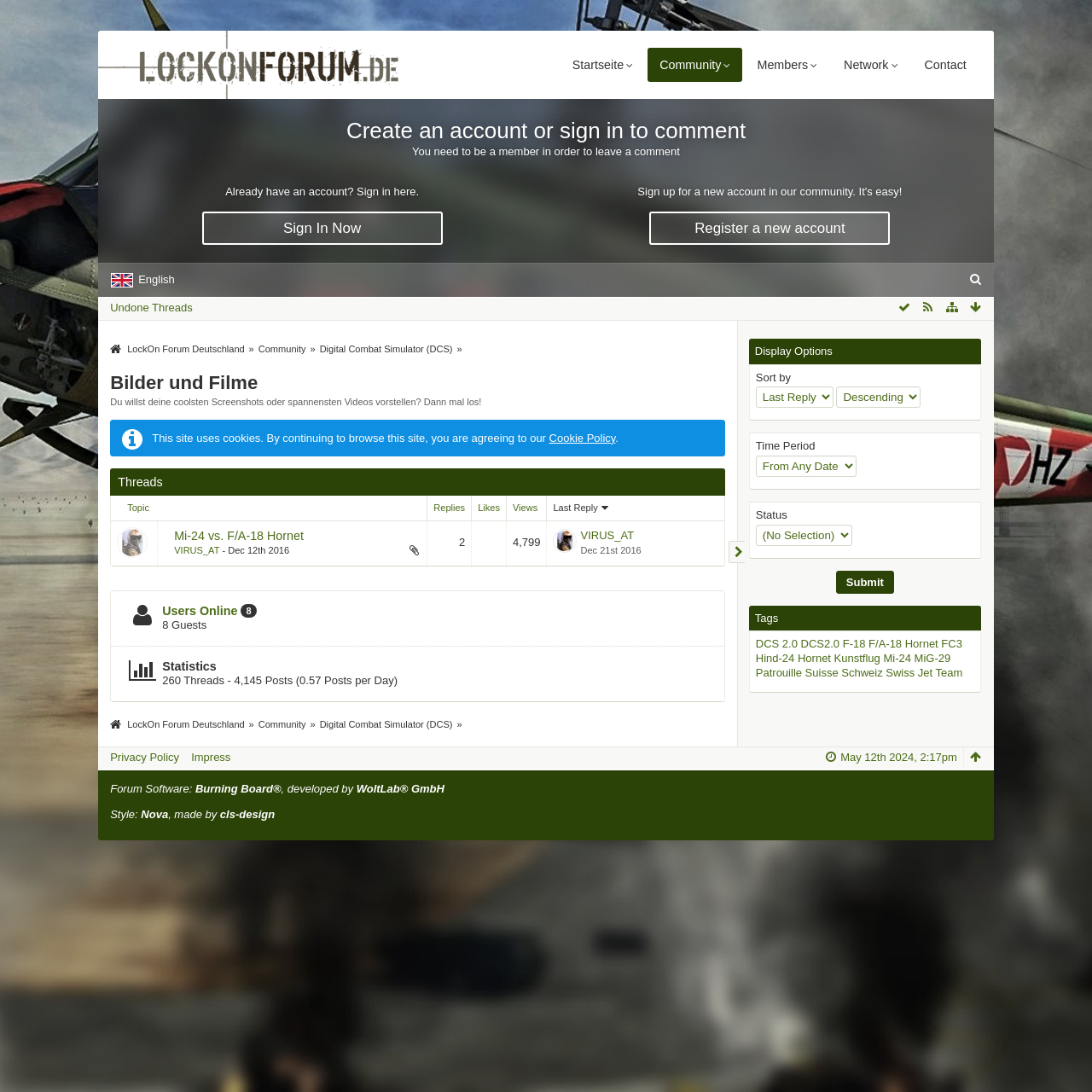Please determine the bounding box coordinates of the section I need to click to accomplish this instruction: "View the thread 'Mi-24 vs. F/A-18 Hornet'".

[0.16, 0.484, 0.385, 0.498]